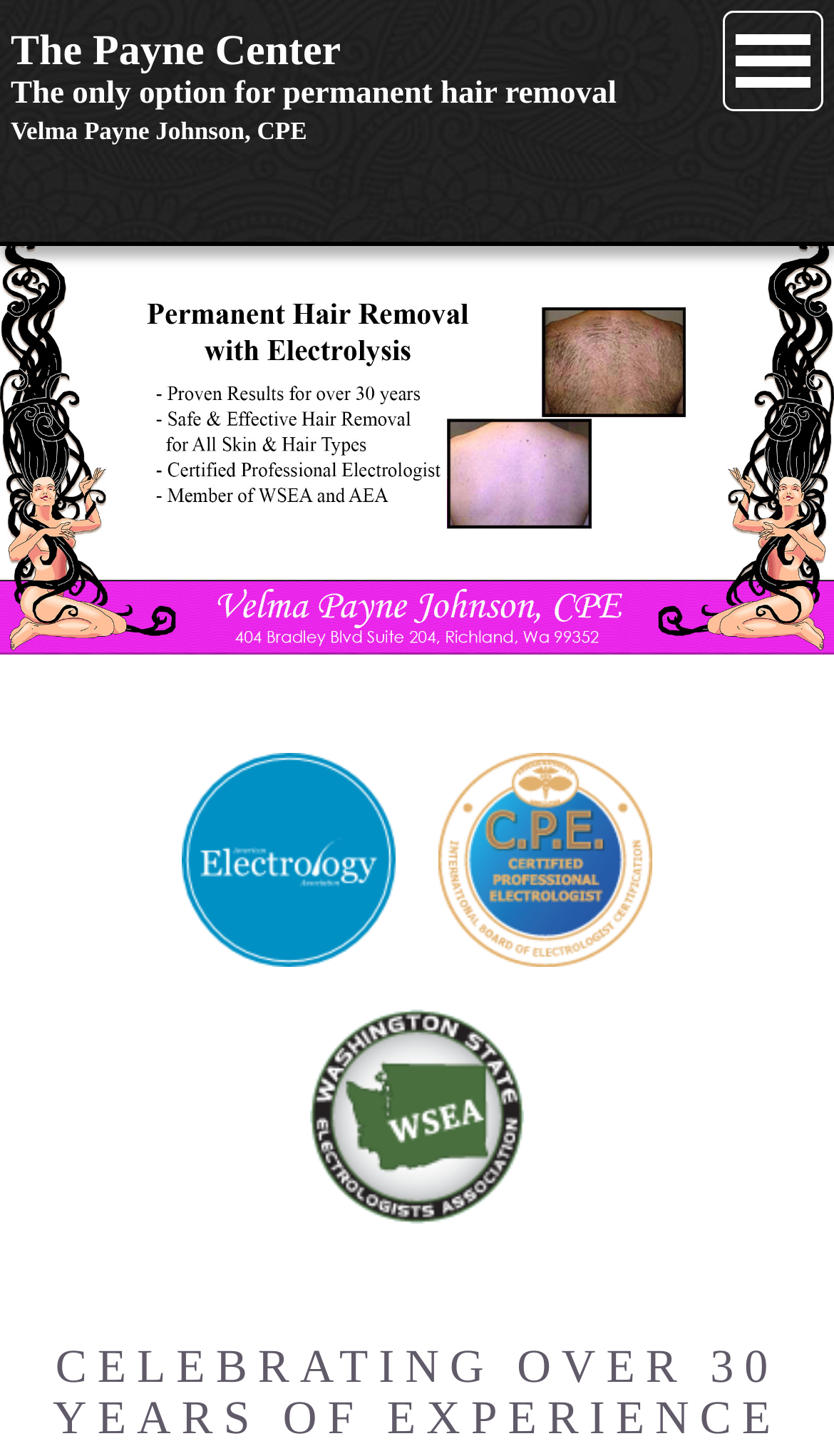Explain in detail what you observe on this webpage.

The webpage is about The Payne Center, a professional hair removal treatment center. At the top, there is a navigation menu with 8 links: Home, About, Electrolysis, Hair Restoration, Rates, Testimonials, Contact, and Links. Below the navigation menu, there is a table layout with three headings: "The Payne Center", "The only option for permanent hair removal", and "Velma Payne Johnson, CPE". 

On the left side of the page, there is a large image that spans almost the entire height of the page, with a description "The Payne Center has over 30 years of experience in hair removal". 

On the right side of the page, there are three smaller images: one is the American Electrology Association Member badge, another is the Certified Professional Electrologist Badge, and the last one is the Washington State Electrologists Association badge. These images are positioned in the middle to lower part of the page.

At the very bottom of the page, there is a heading that reads "CELEBRATING OVER 30 YEARS OF EXPERIENCE". There are two sections on the page, one labeled "NAVIGATION" and the other labeled "LOCATIONS", but the latter does not contain any links or content.